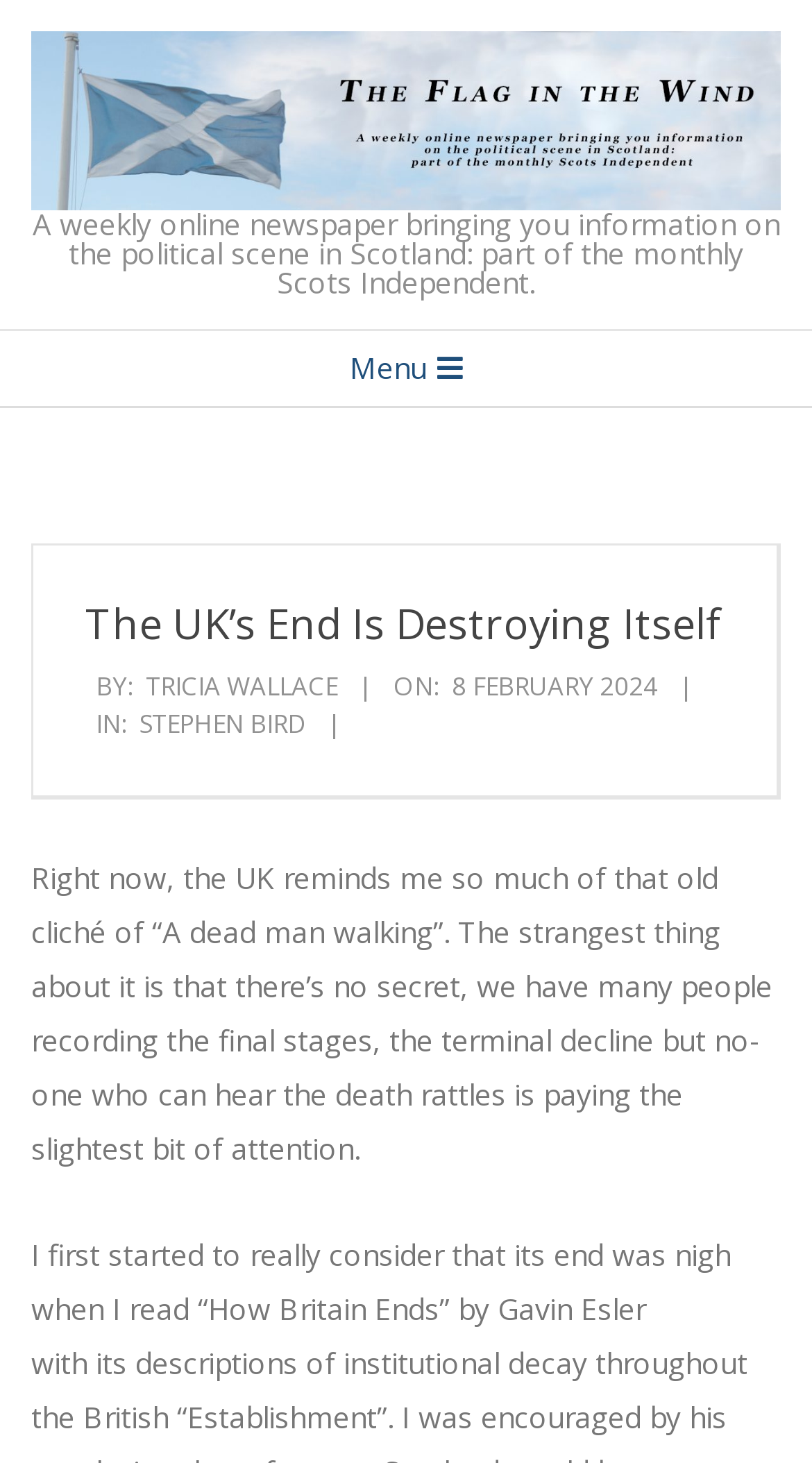What is the name of the online newspaper?
Give a single word or phrase answer based on the content of the image.

The Flag in the Wind